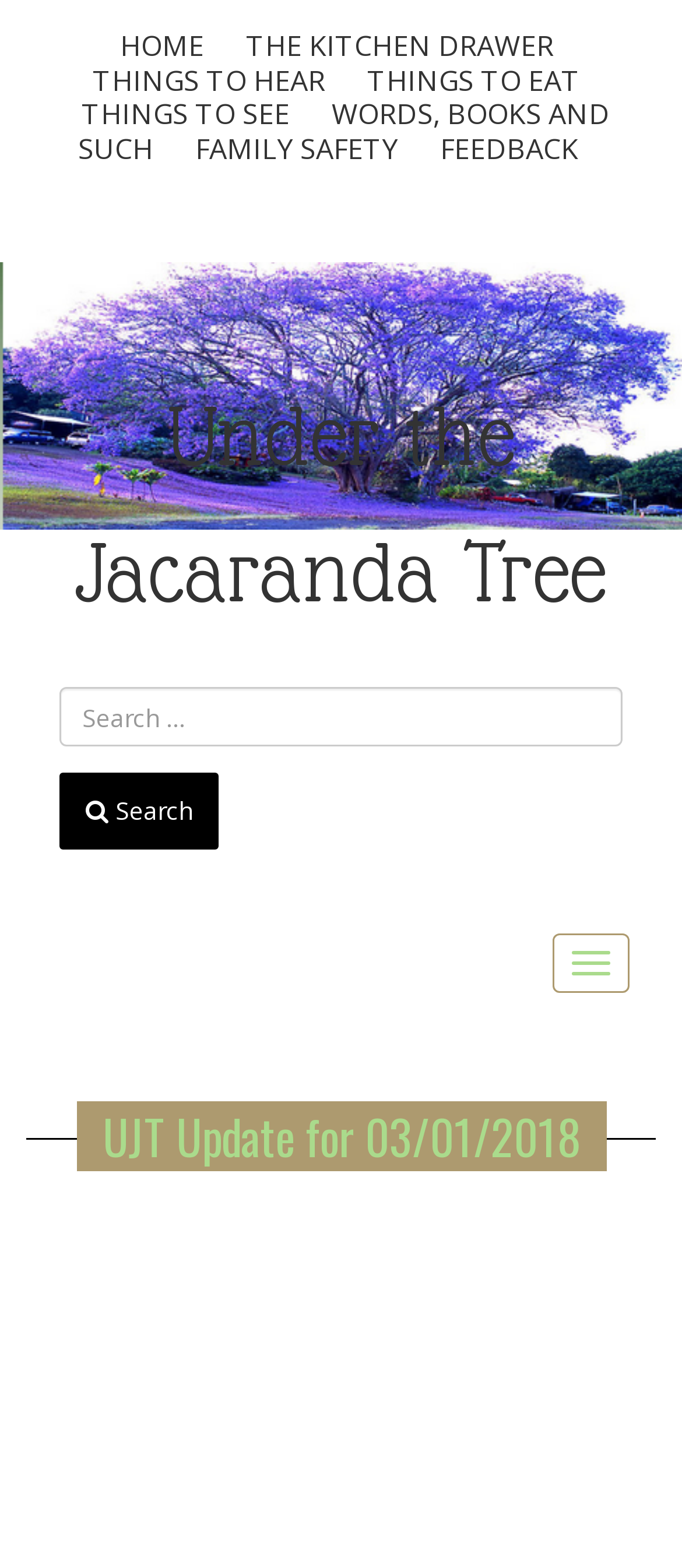Give a short answer using one word or phrase for the question:
How many links are available in the header section?

2